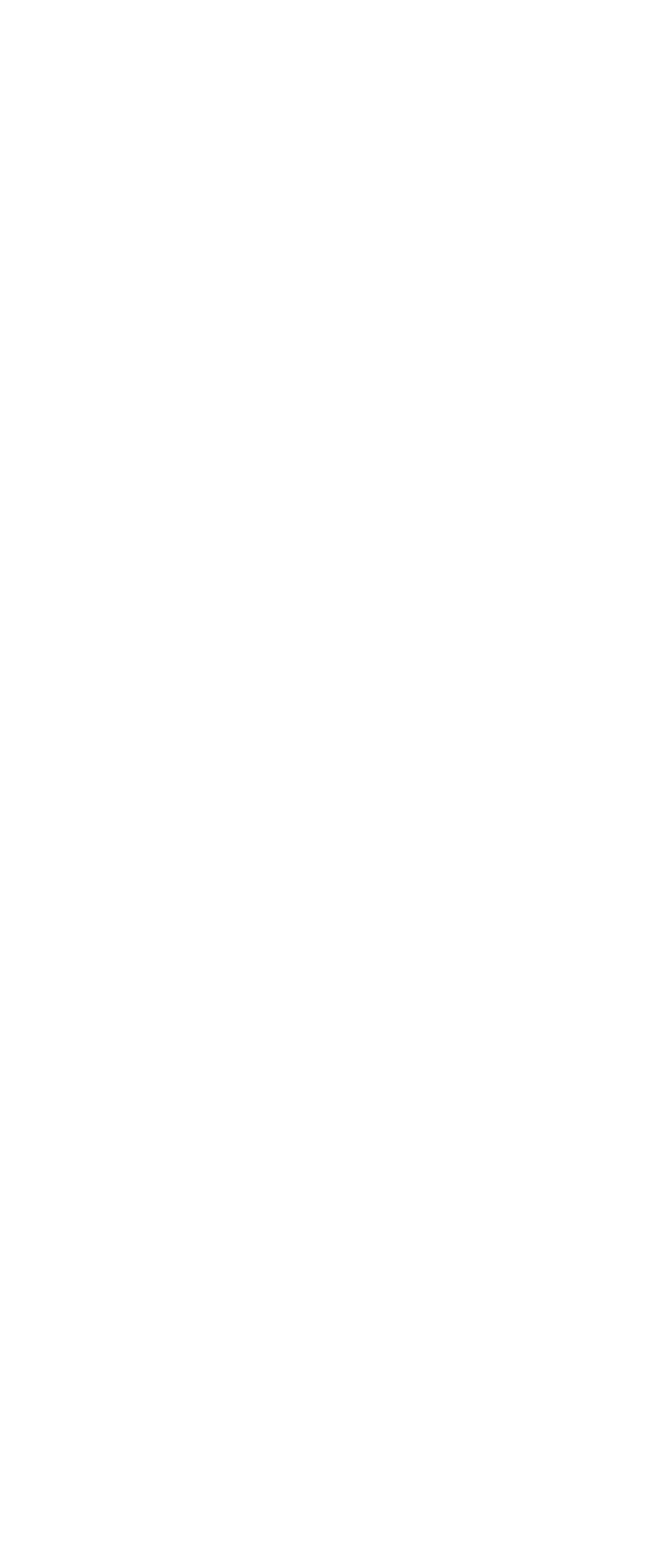Identify the bounding box coordinates of the region that should be clicked to execute the following instruction: "Read the latest News".

[0.542, 0.279, 0.663, 0.301]